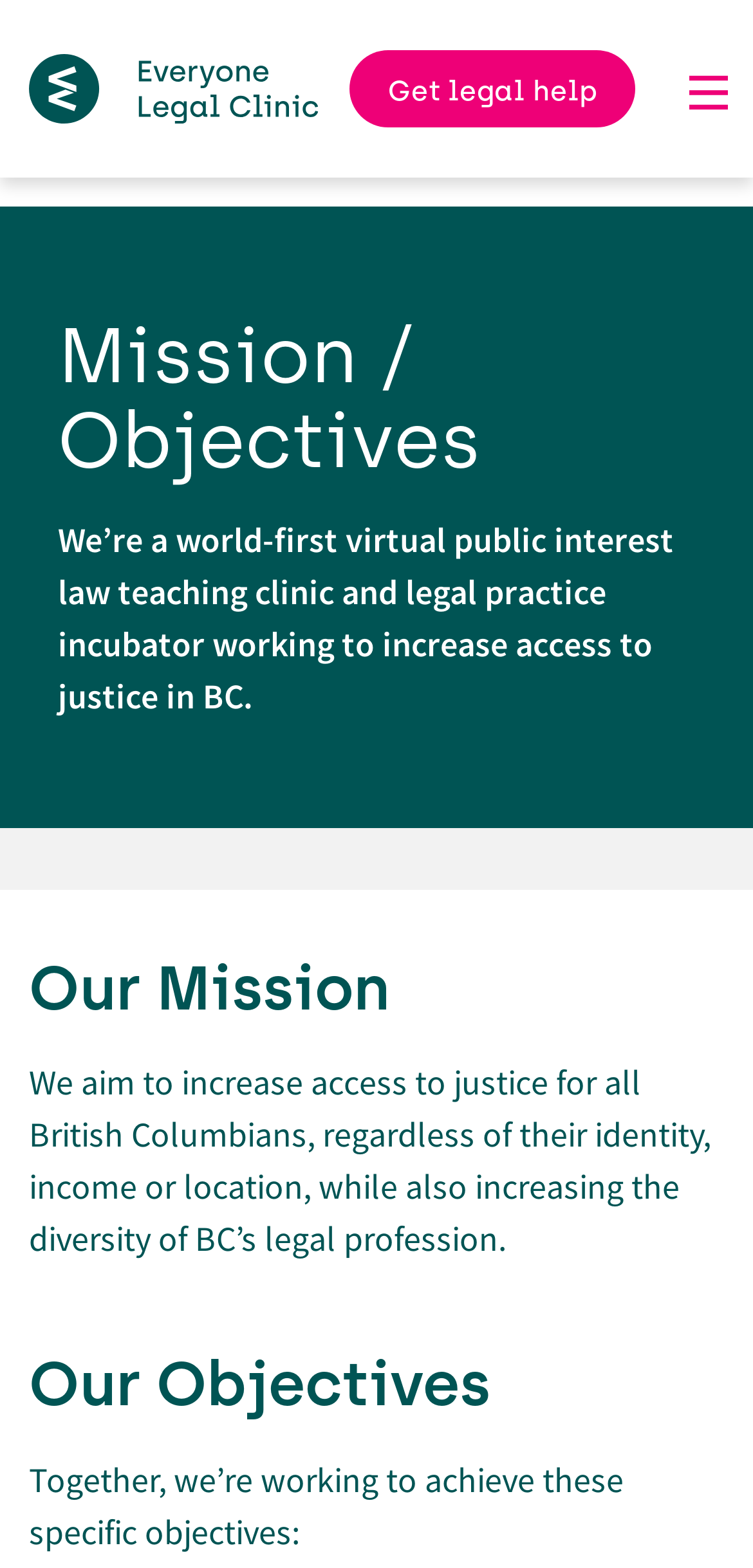Please find the bounding box for the UI element described by: "Get legal help".

[0.464, 0.032, 0.844, 0.081]